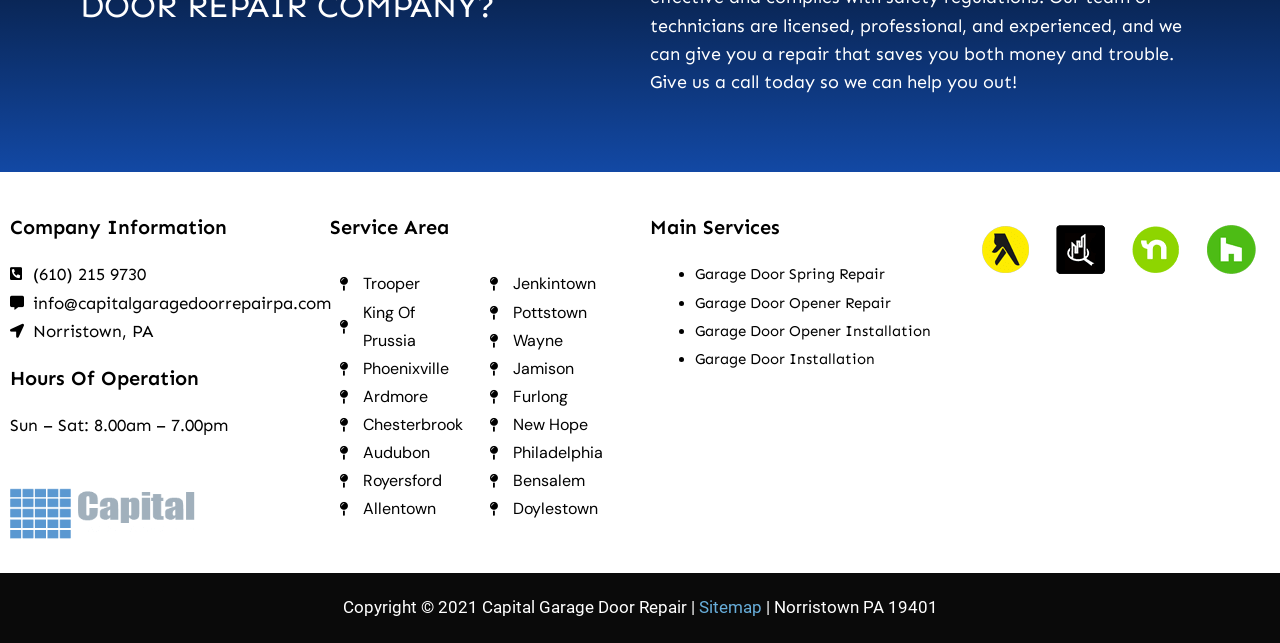Based on the element description "King Of Prussia", predict the bounding box coordinates of the UI element.

[0.266, 0.464, 0.367, 0.551]